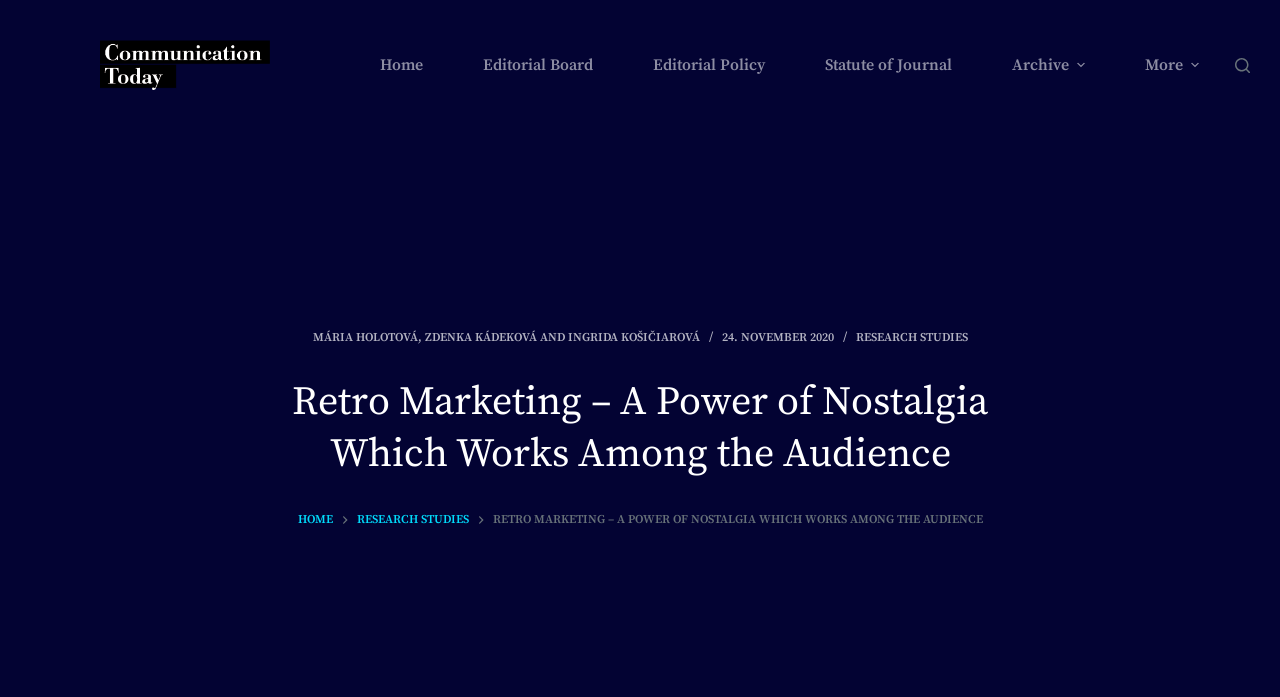How many menu items are in the header menu?
Based on the visual information, provide a detailed and comprehensive answer.

I counted the menu items in the header menu, which are 'Home', 'Editorial Board', 'Editorial Policy', 'Statute of Journal', 'Archive', 'More', and 'Expand dropdown menu'. There are 7 menu items in total.